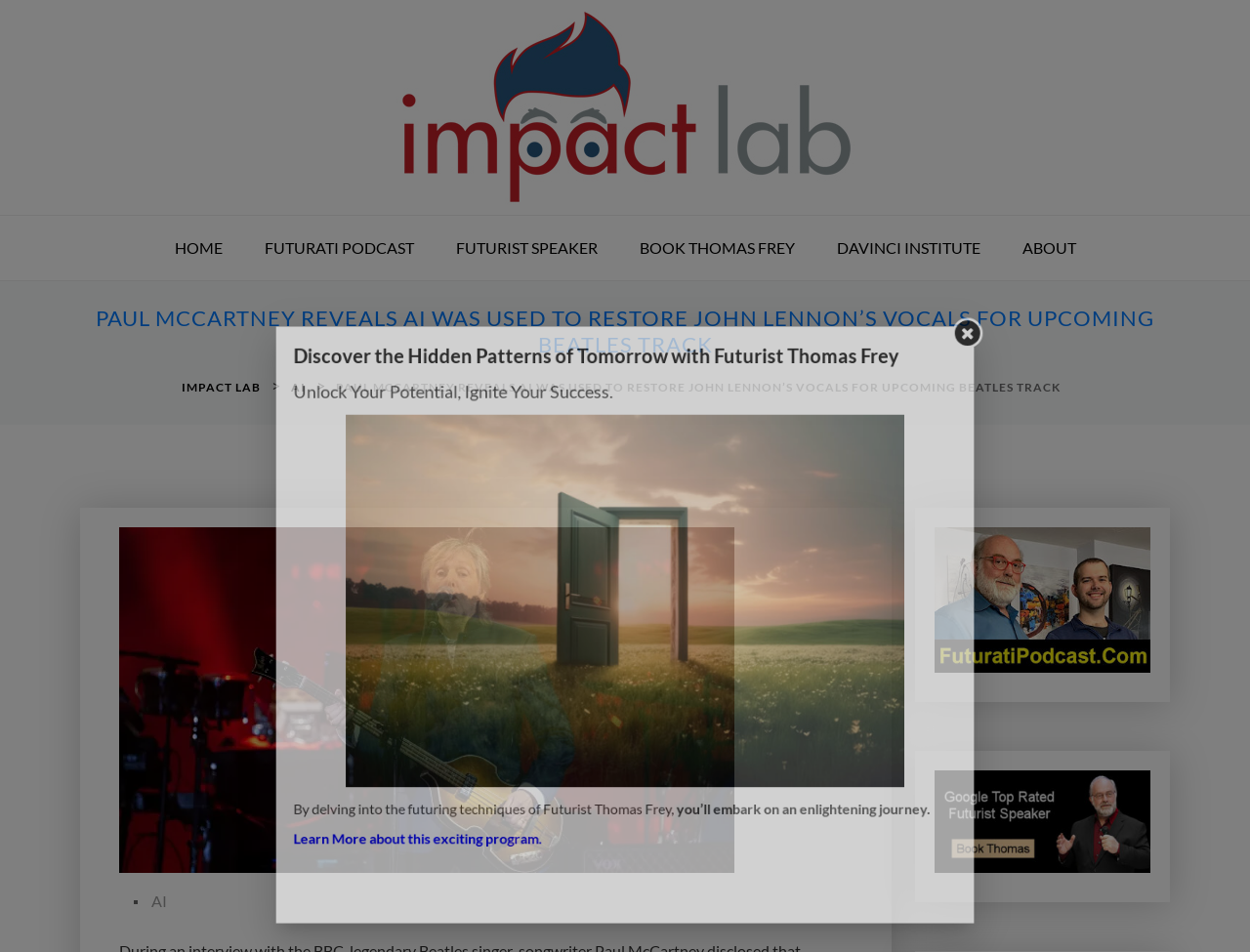Using the description "Home", predict the bounding box of the relevant HTML element.

[0.124, 0.227, 0.193, 0.294]